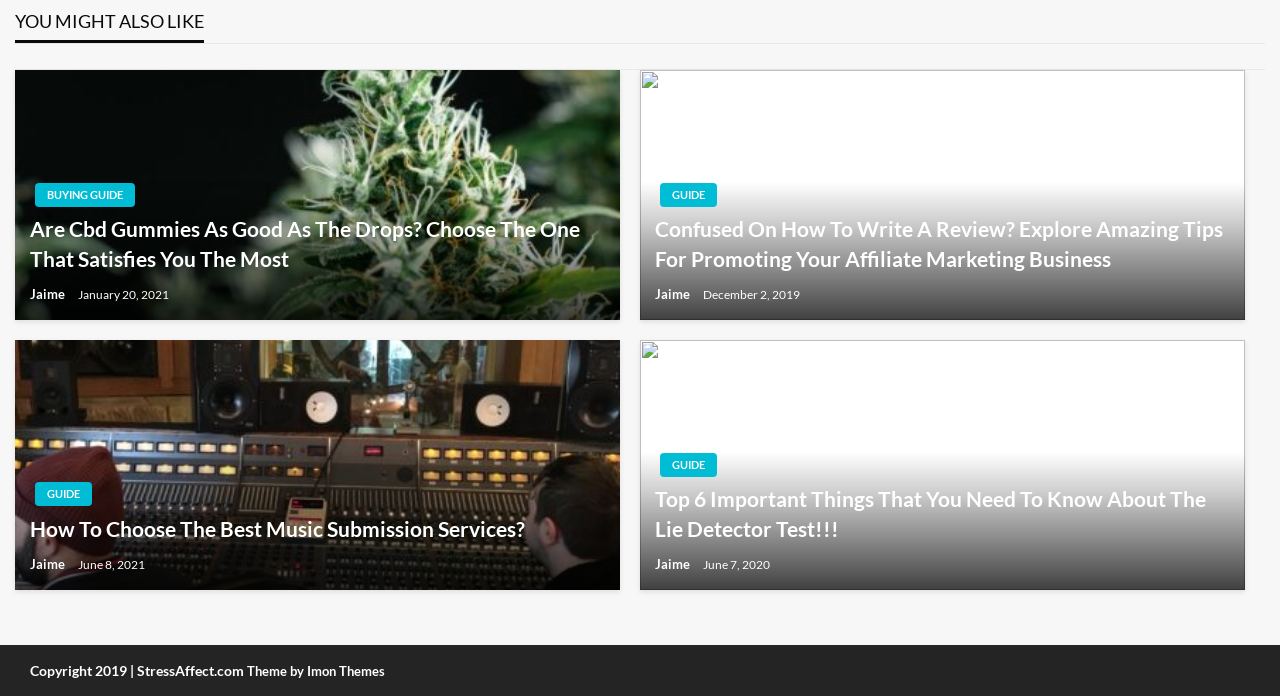Please find the bounding box coordinates of the element that you should click to achieve the following instruction: "Check the article 'Top 6 Important Things That You Need To Know About The Lie Detector Test!!!'". The coordinates should be presented as four float numbers between 0 and 1: [left, top, right, bottom].

[0.512, 0.696, 0.961, 0.781]